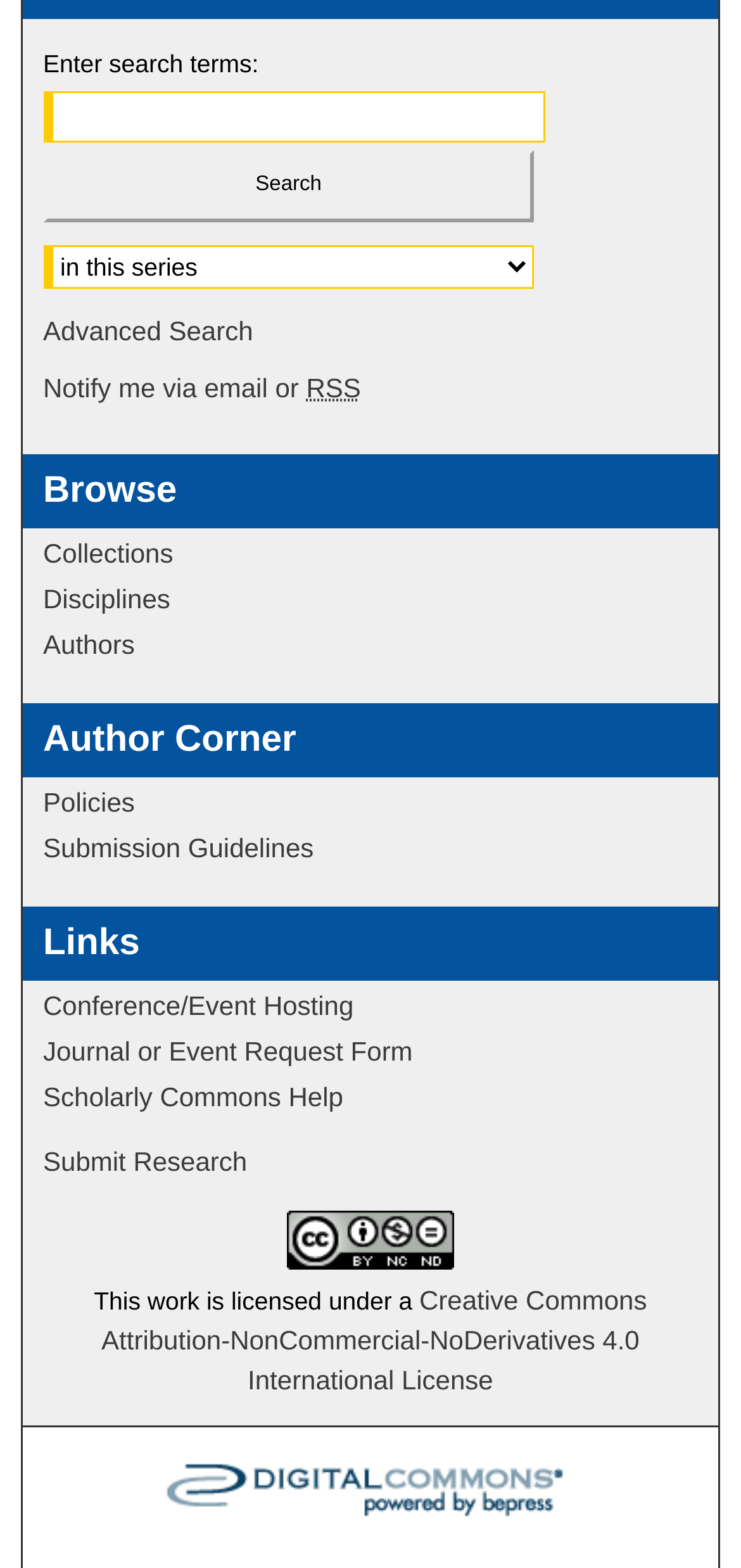Please identify the bounding box coordinates of the clickable area that will allow you to execute the instruction: "Submit Research".

[0.058, 0.731, 0.942, 0.75]